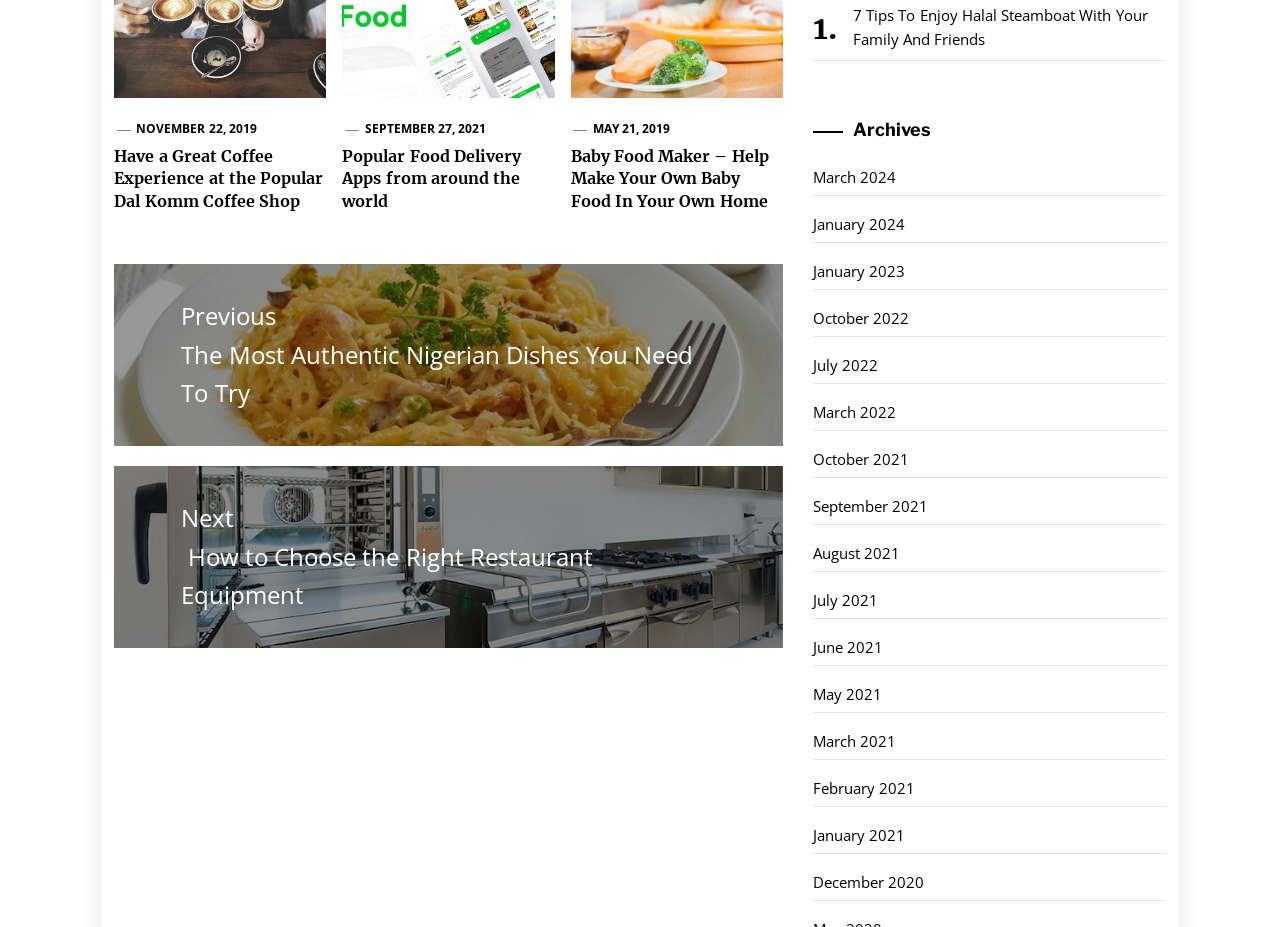Based on the image, provide a detailed response to the question:
What is the title of the post above the 'Popular Food Delivery Apps from around the world' post?

I looked at the heading elements and found the one above the 'Popular Food Delivery Apps from around the world' post, which is 'Have a Great Coffee Experience at the Popular Dal Komm Coffee Shop'.